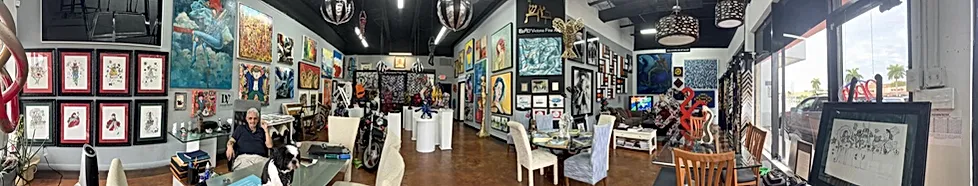Paint a vivid picture with your description of the image.

The image captures a vibrant and artistic interior of an art gallery, showcasing an array of colorful artwork prominently displayed on the walls. Various framed pieces hang in organized clusters, each reflecting different styles and themes, contributing to a lively atmosphere. In the foreground, a man sits casually at a glass table, engaging with his surroundings, while a dog rests nearby, adding a personal touch to the scene. The gallery features contemporary lighting fixtures and comfortable seating, creating an inviting space for visitors. Large windows allow natural light to illuminate the artworks, while hints of greenery are visible outside, suggesting a welcoming environment for art enthusiasts to explore and appreciate the diverse collection.